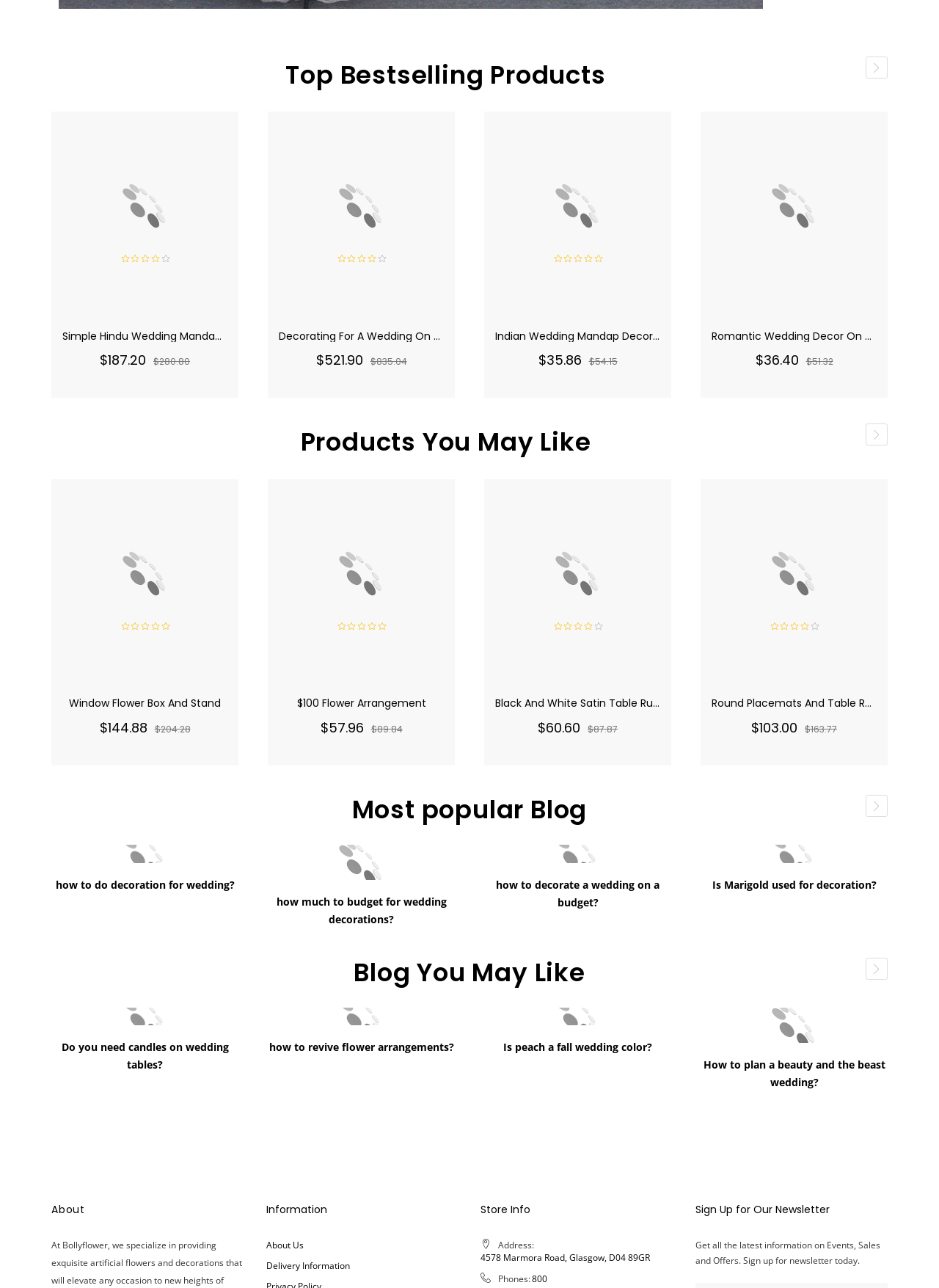Identify the bounding box for the UI element described as: "Delivery Information". The coordinates should be four float numbers between 0 and 1, i.e., [left, top, right, bottom].

[0.283, 0.976, 0.372, 0.99]